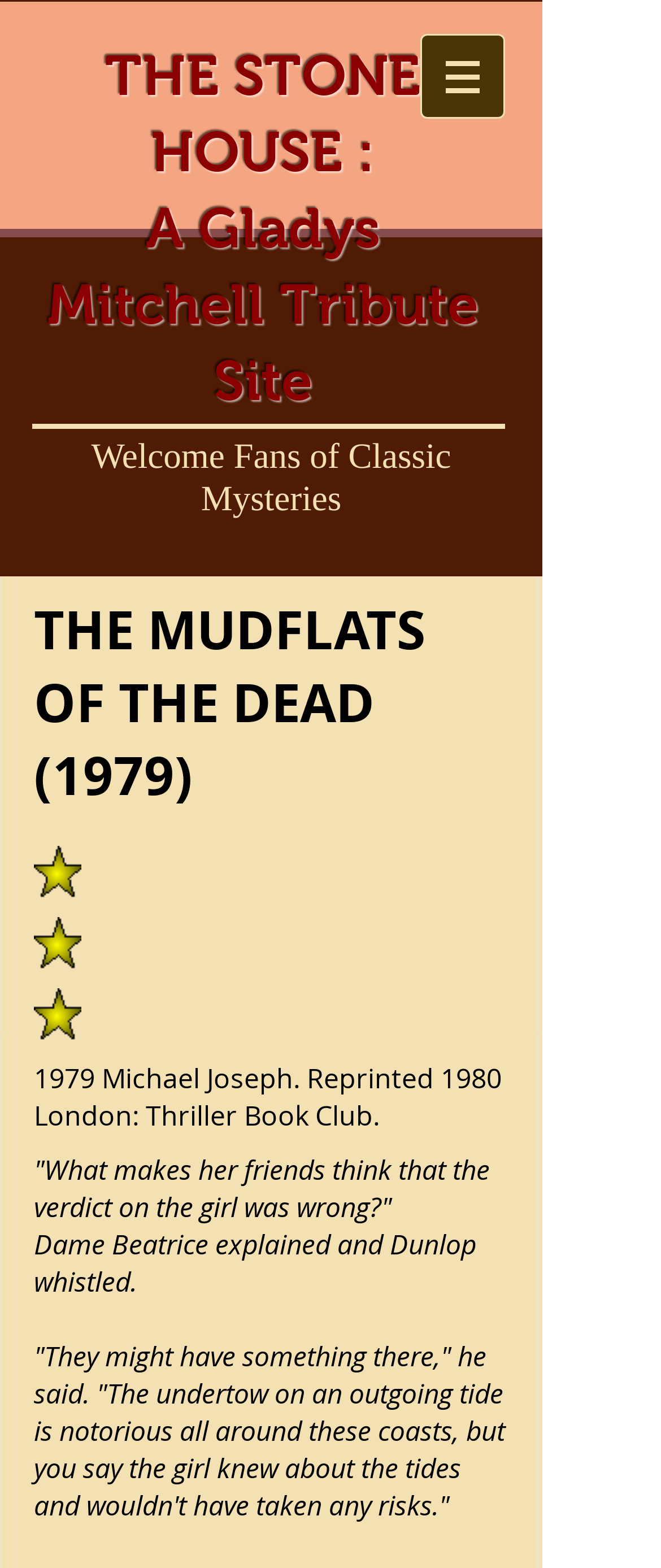Give a detailed account of the webpage's layout and content.

The webpage appears to be a tribute site for the author Gladys Mitchell, specifically focused on her 1979 mystery novel "The Mudflats of the Dead". 

At the top, there is a heading that reads "THE STONE HOUSE :", which is also a link. Below it, another heading "A Gladys Mitchell Tribute Site" is present, which is also a link. 

To the right of these headings, a navigation menu labeled "Site" is located, accompanied by a button with an icon. 

Further down, a heading "Welcome Fans of Classic Mysteries" is displayed. Below this, the title of the novel "THE MUDFLATS OF THE DEAD (1979)" is presented as a heading. 

Following this, there are four blocks of text that provide information about the novel. The first block mentions the publication details, including the publisher and reprint date. The subsequent blocks contain quotes from the novel, with the first quote describing the plot, and the remaining quotes featuring dialogue between characters.